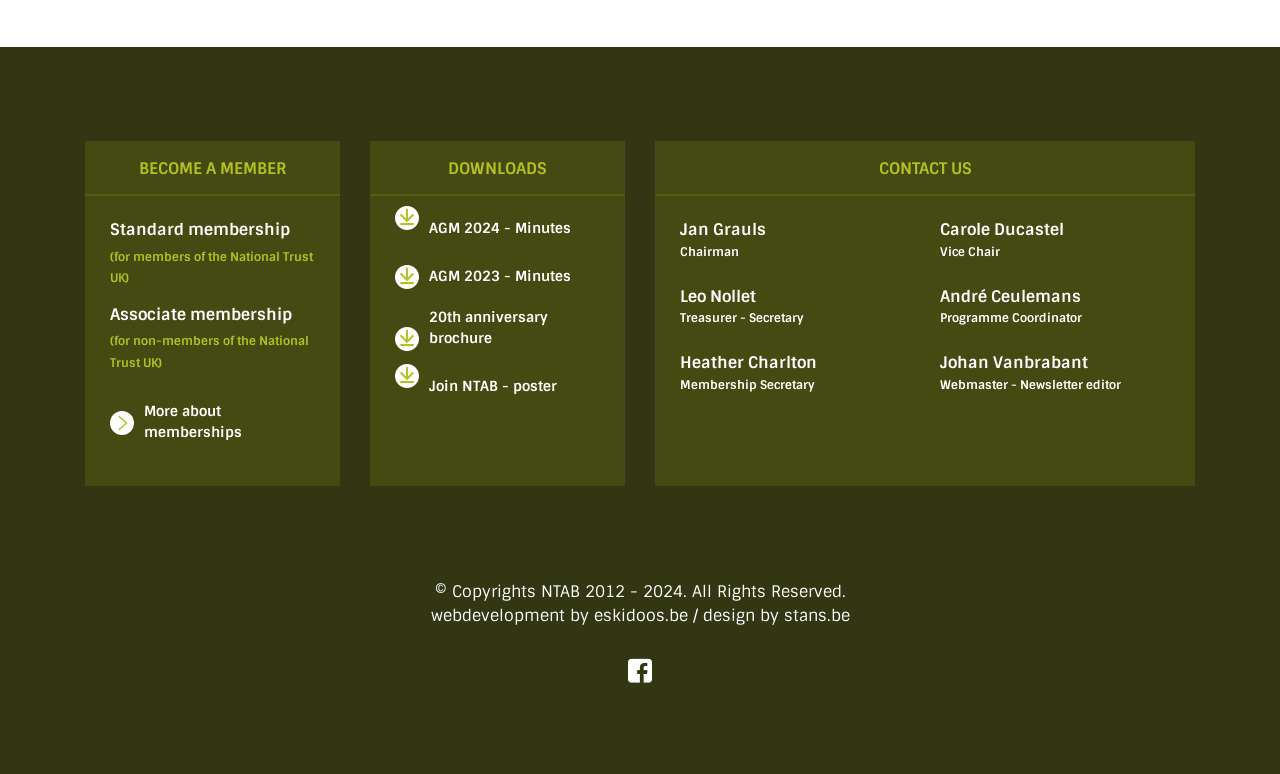Identify the bounding box of the UI component described as: "eskidoos.be".

[0.464, 0.782, 0.537, 0.809]